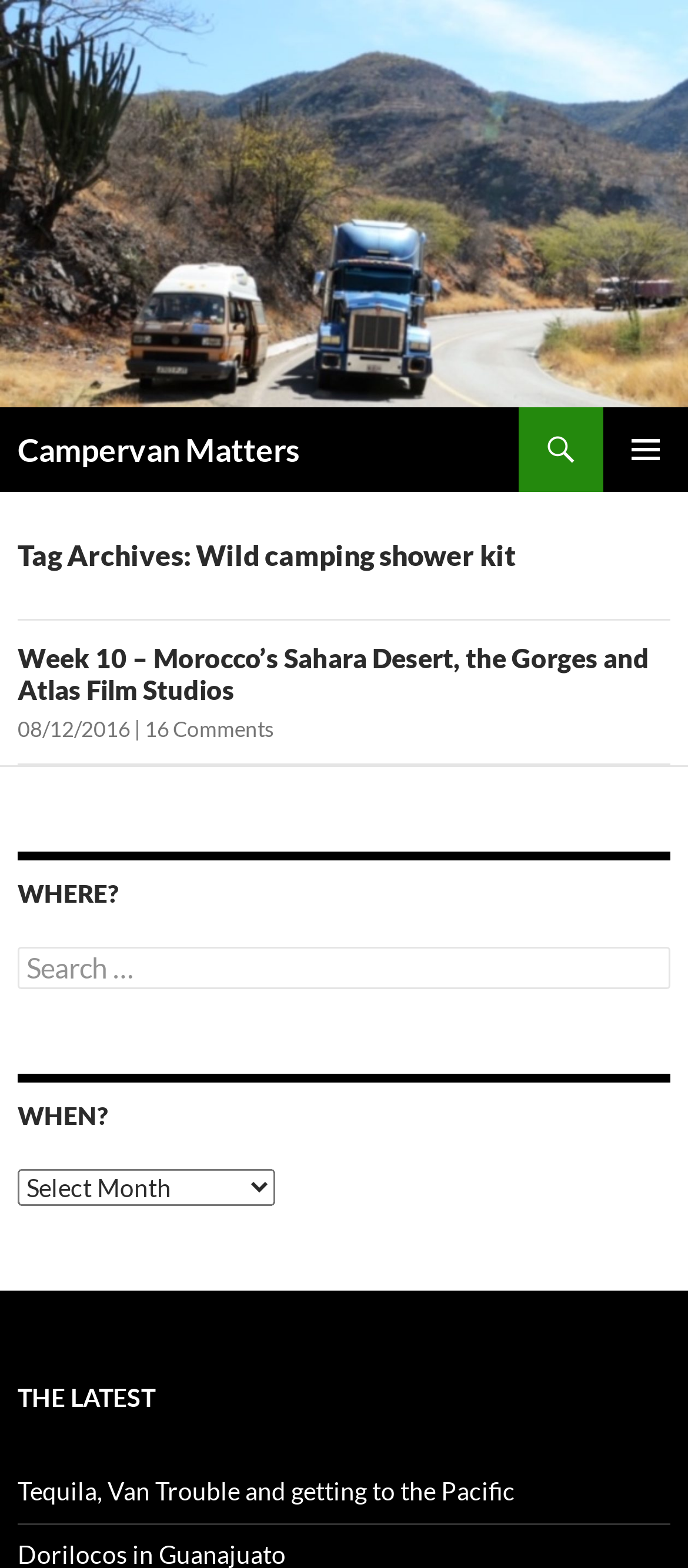Mark the bounding box of the element that matches the following description: "Primary Menu".

[0.877, 0.26, 1.0, 0.314]